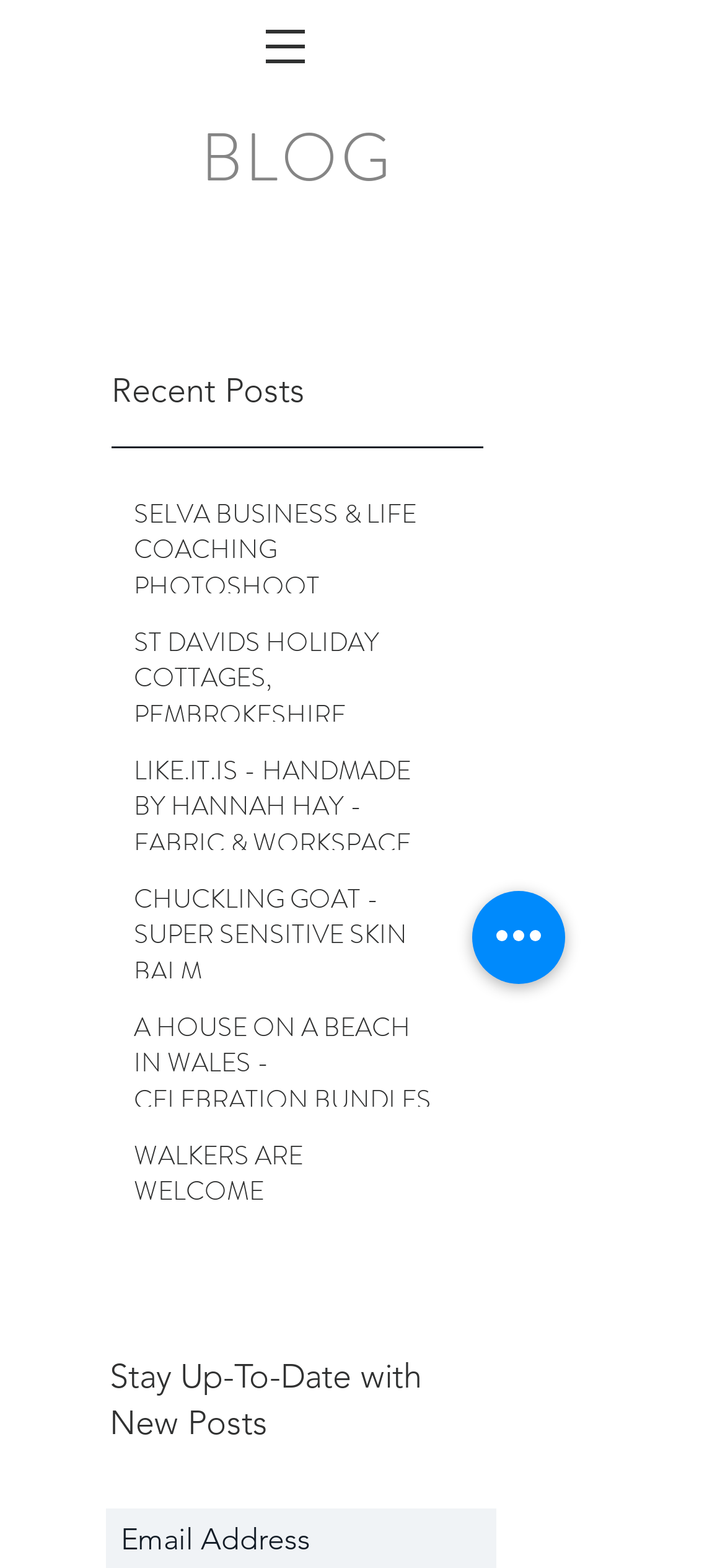Identify the bounding box for the UI element described as: "aria-label="Quick actions"". Ensure the coordinates are four float numbers between 0 and 1, formatted as [left, top, right, bottom].

[0.651, 0.568, 0.779, 0.628]